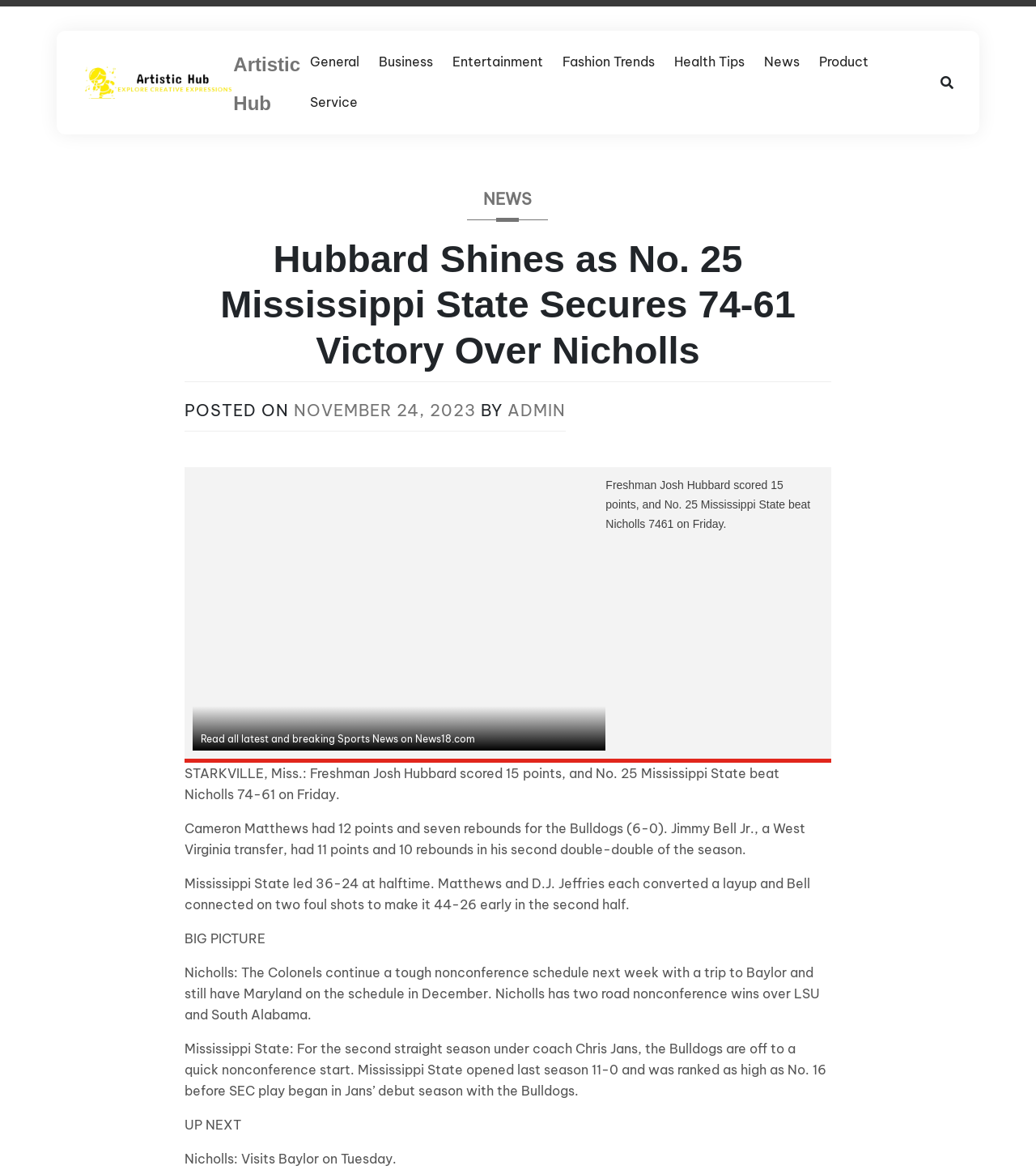Please specify the coordinates of the bounding box for the element that should be clicked to carry out this instruction: "Read the article posted on November 24, 2023". The coordinates must be four float numbers between 0 and 1, formatted as [left, top, right, bottom].

[0.284, 0.342, 0.46, 0.359]